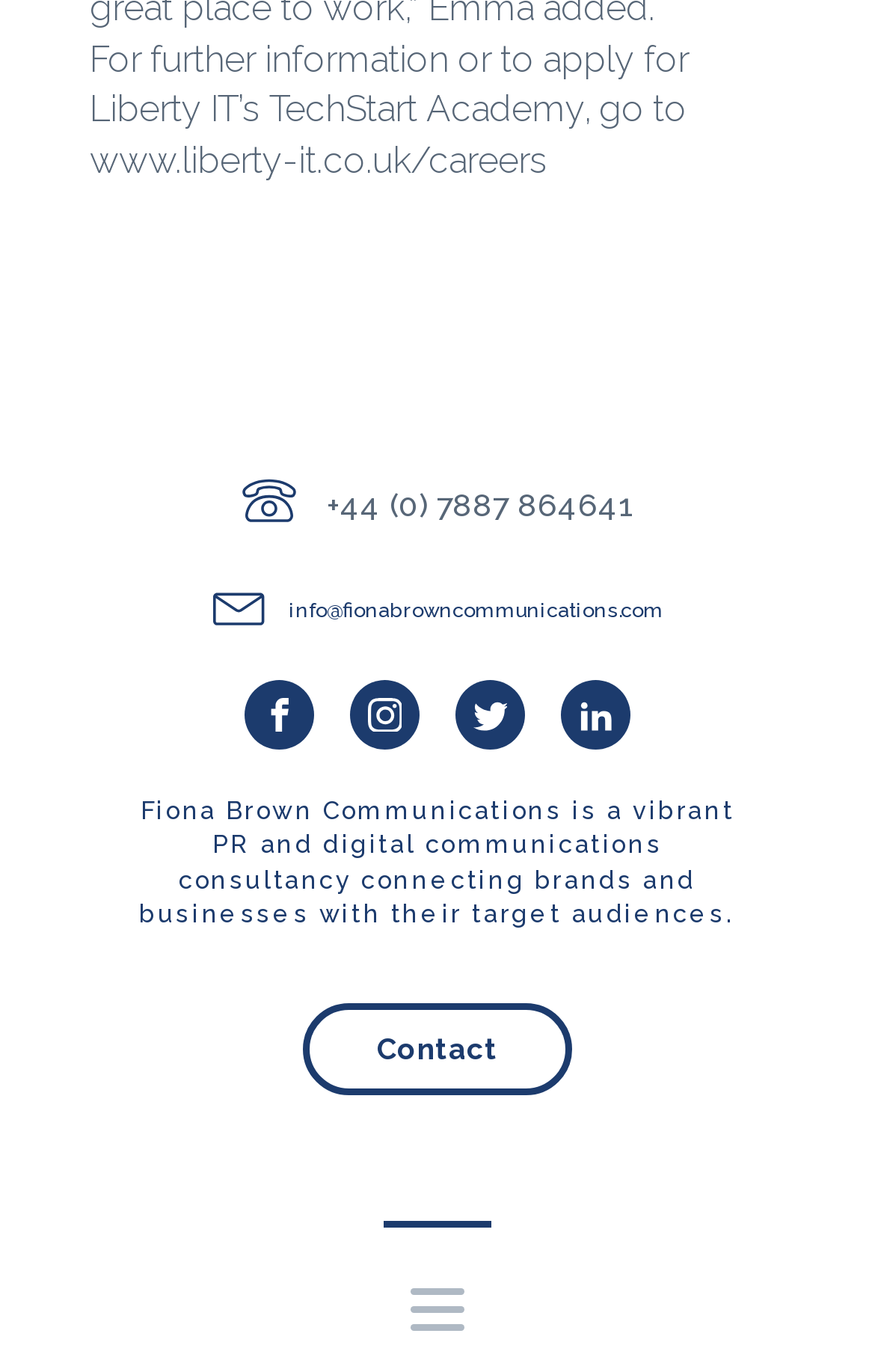Determine the bounding box for the UI element that matches this description: "Visit our LinkedIn".

[0.641, 0.496, 0.721, 0.546]